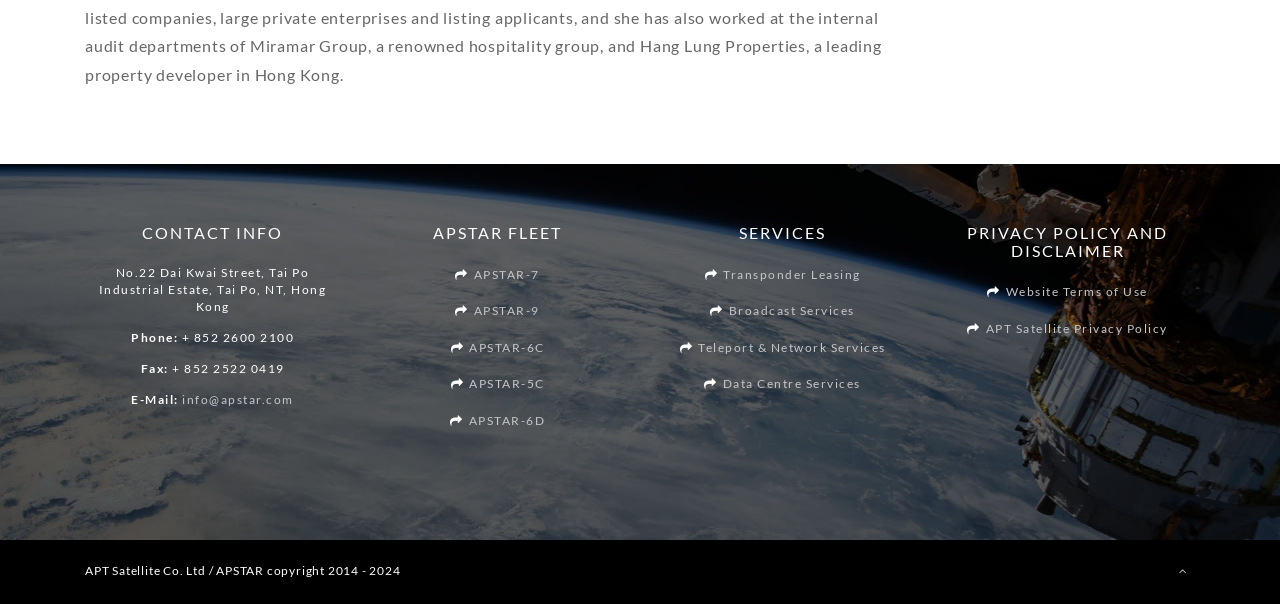Find the bounding box coordinates for the area that must be clicked to perform this action: "View contact information".

[0.066, 0.371, 0.266, 0.4]